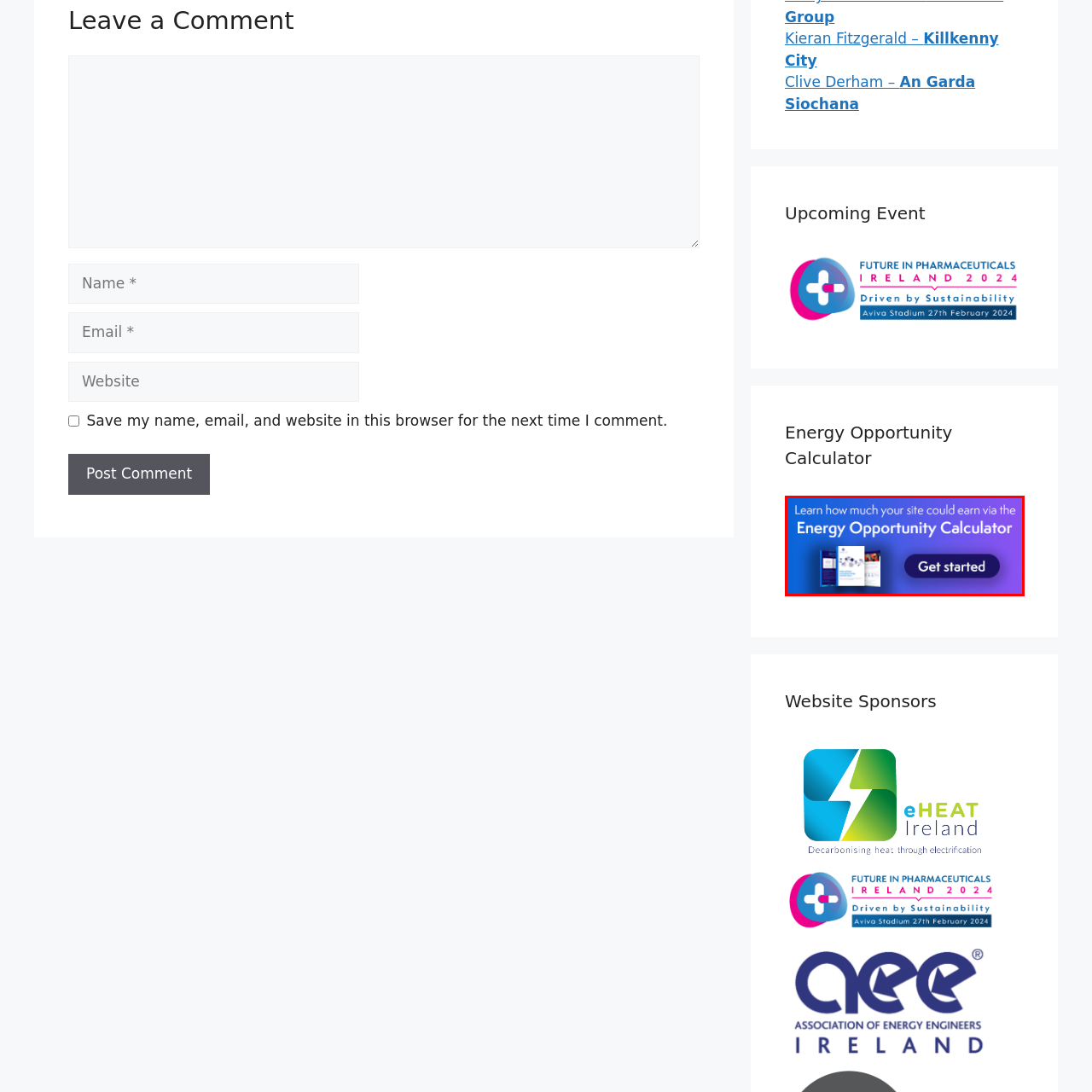What is the color scheme of the background? Look at the image outlined by the red bounding box and provide a succinct answer in one word or a brief phrase.

Blue to purple